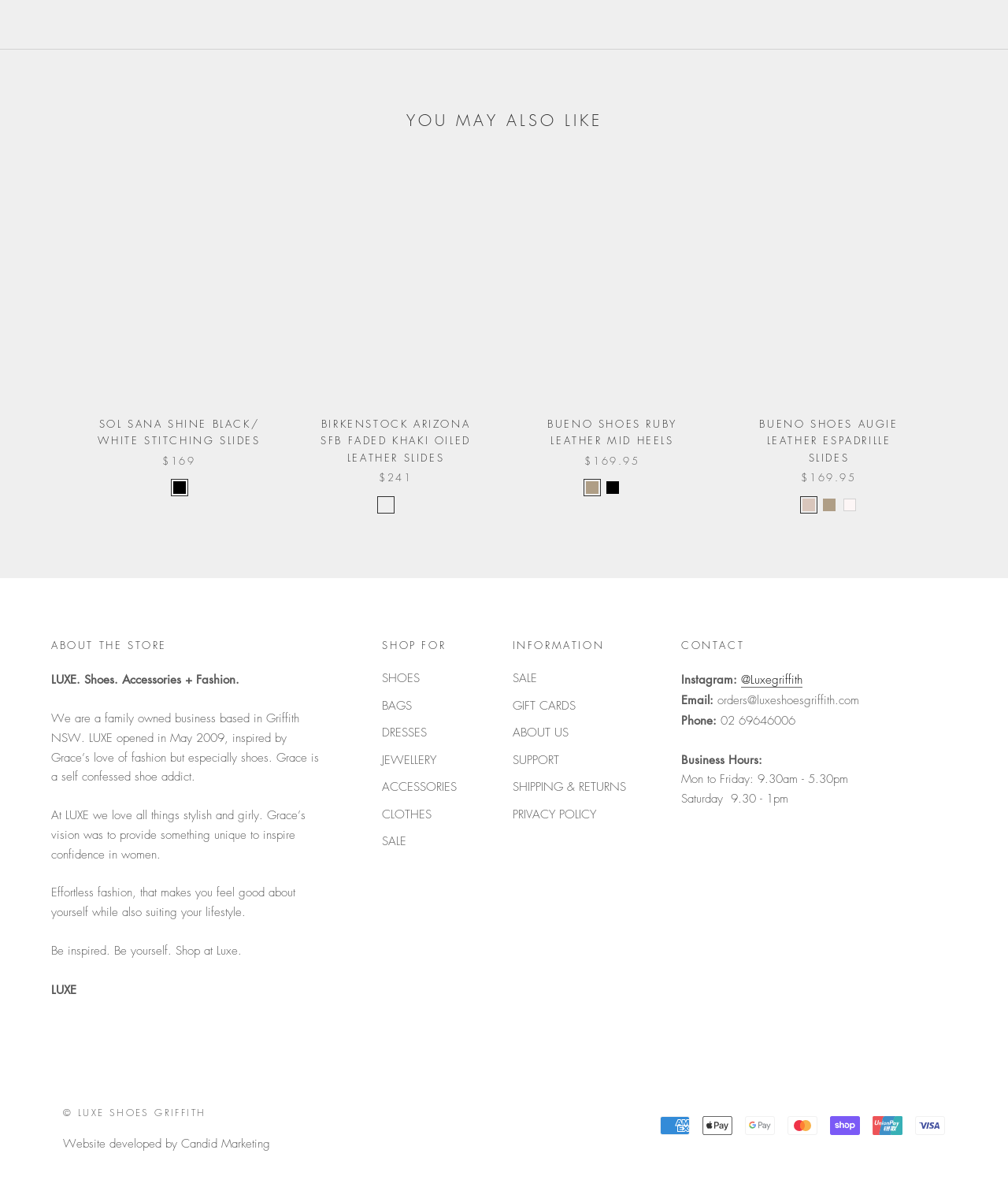Please identify the bounding box coordinates of the area I need to click to accomplish the following instruction: "click on the 'next' button".

[0.934, 0.266, 0.969, 0.296]